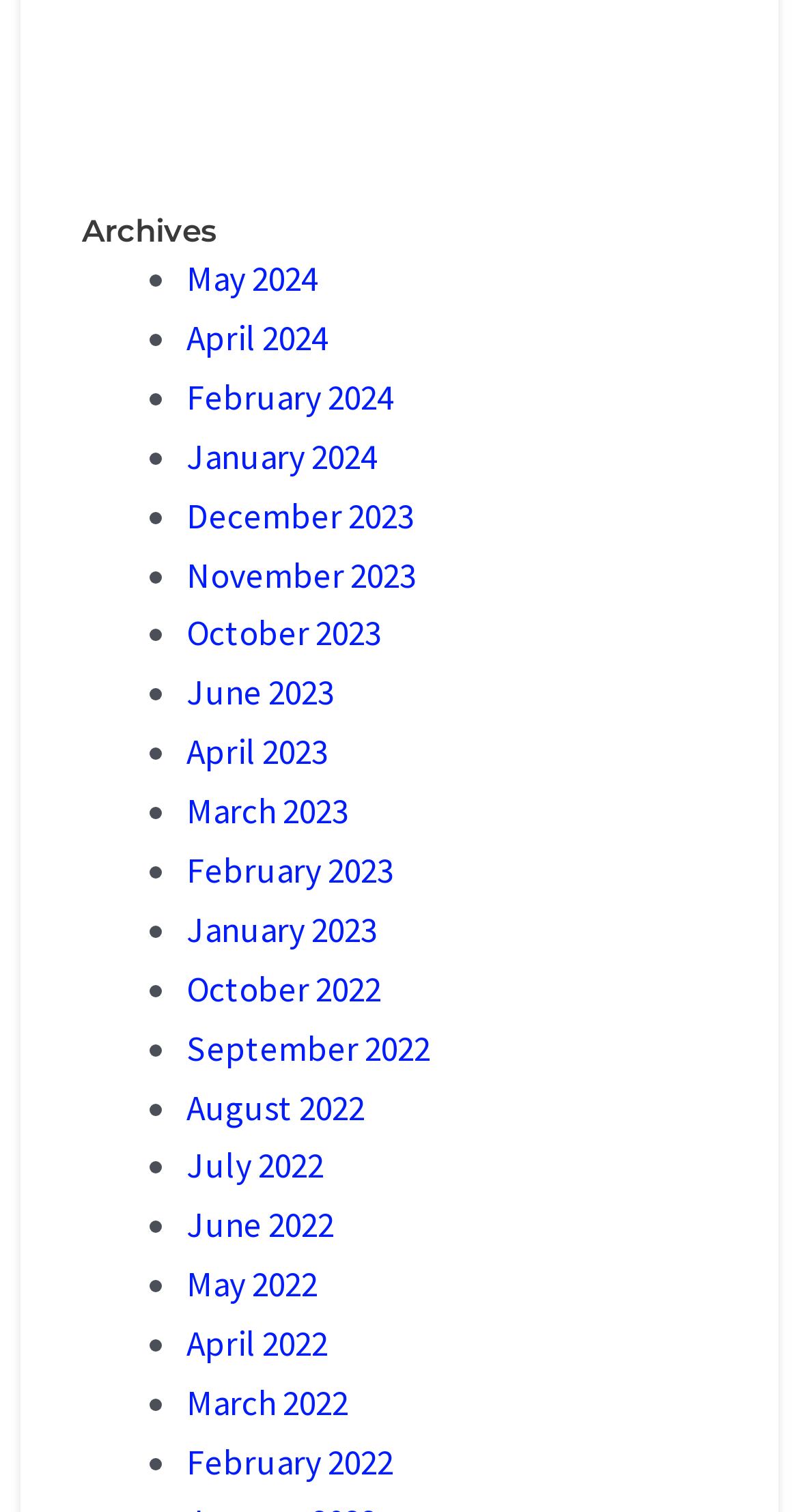Answer the question using only a single word or phrase: 
What is the earliest month listed?

October 2022